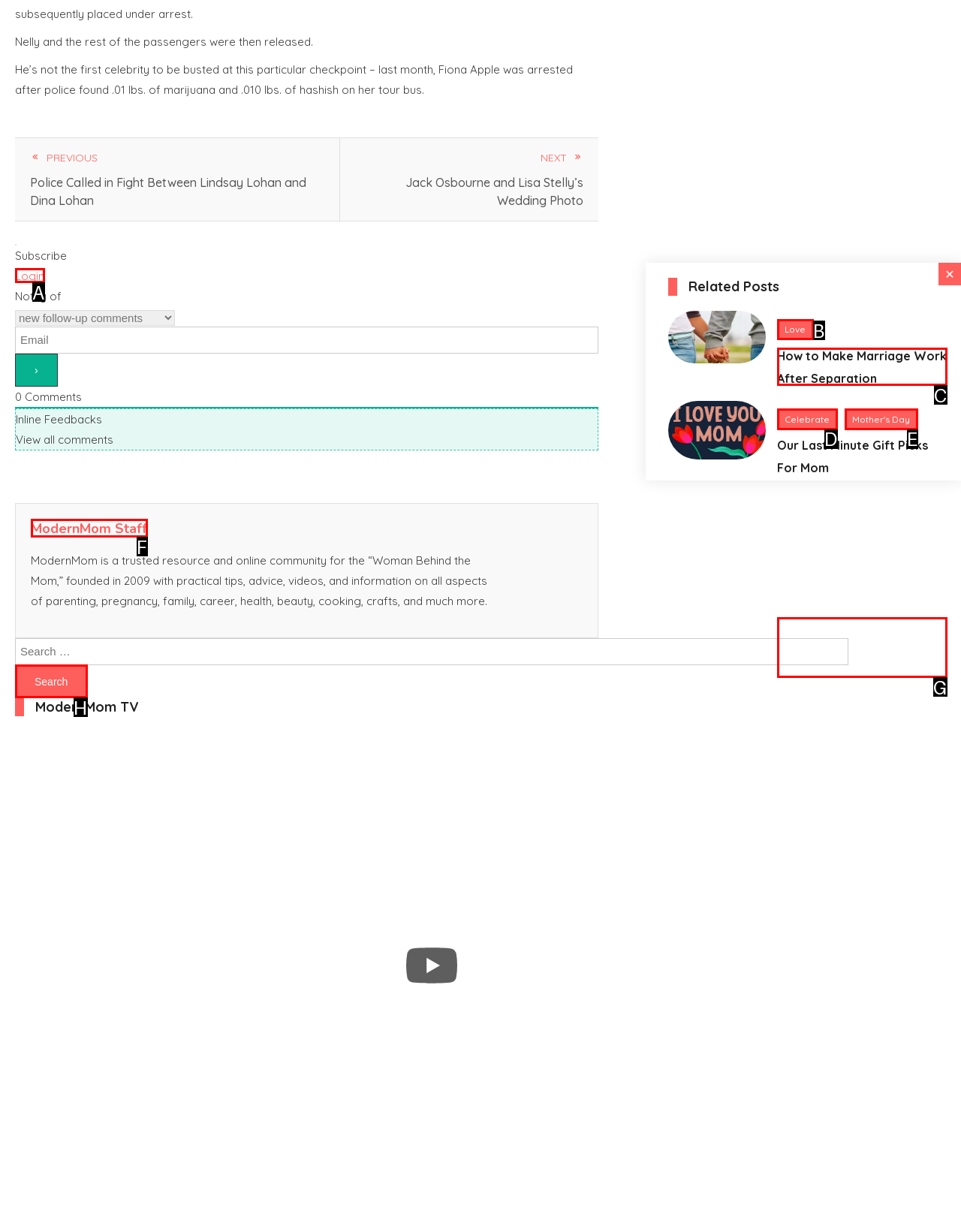Match the HTML element to the description: Celebrate. Respond with the letter of the correct option directly.

D